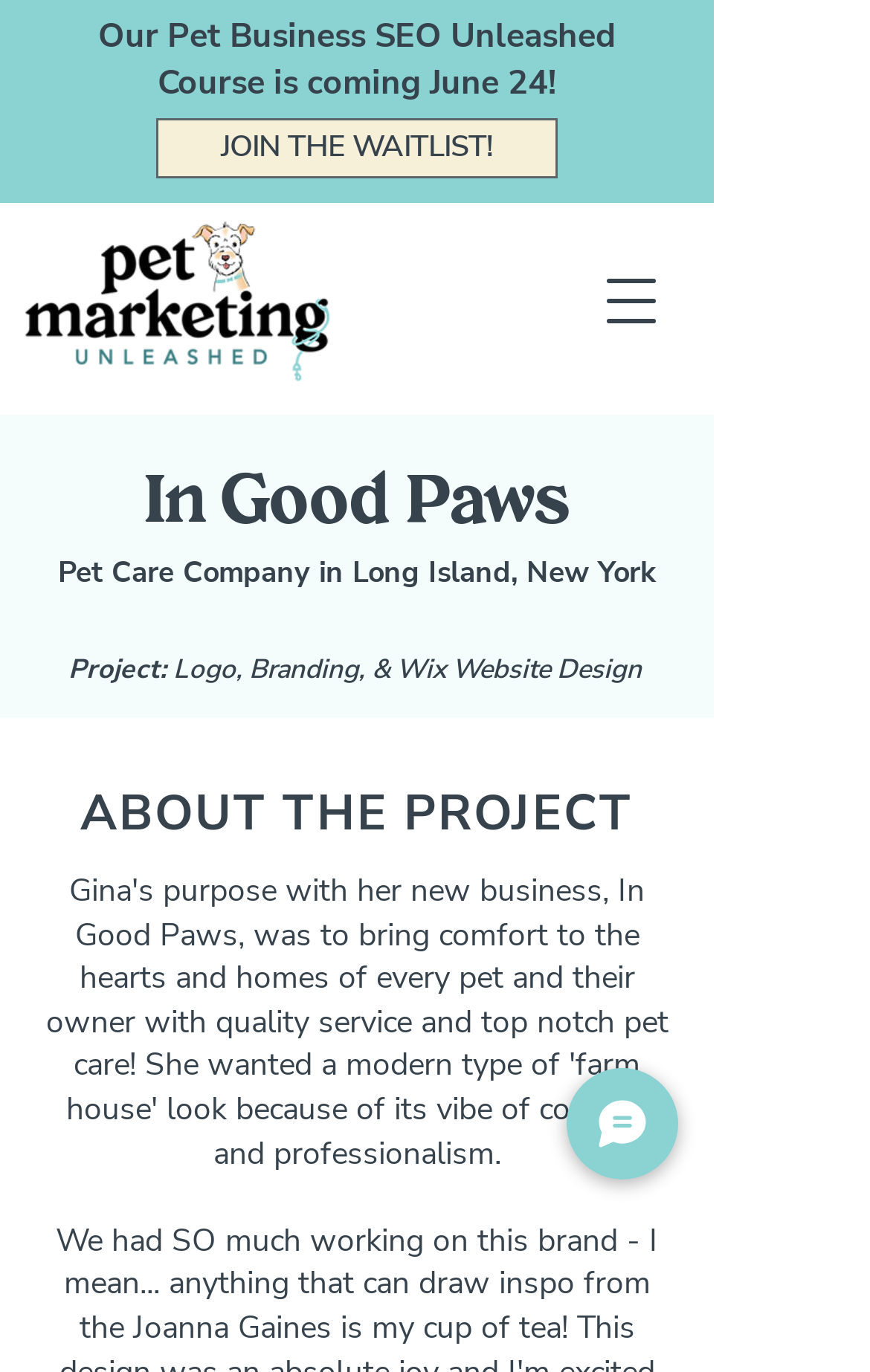Find and provide the bounding box coordinates for the UI element described with: "JOIN THE WAITLIST!".

[0.179, 0.086, 0.641, 0.13]